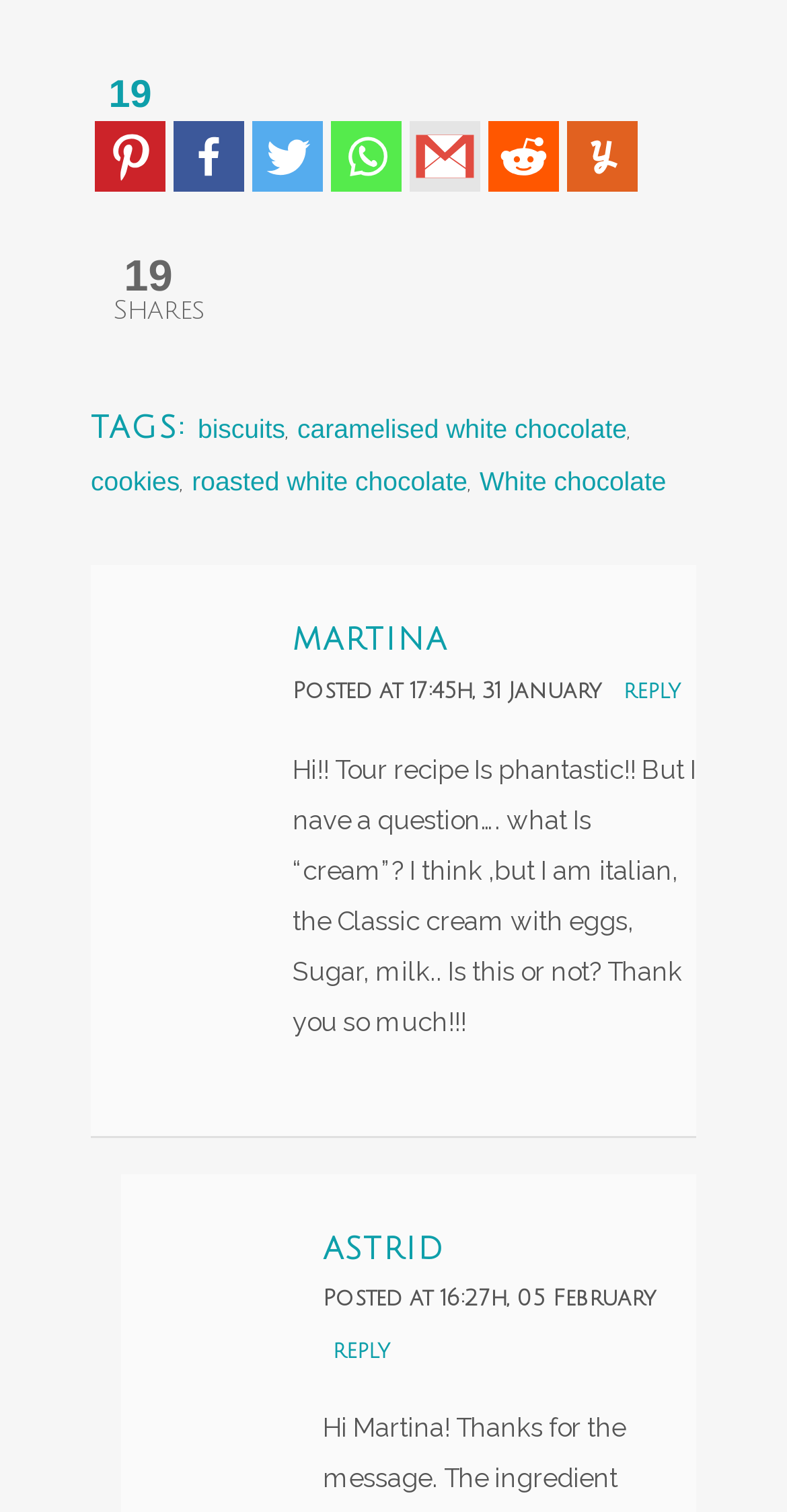Determine the bounding box coordinates of the element's region needed to click to follow the instruction: "Share on Facebook". Provide these coordinates as four float numbers between 0 and 1, formatted as [left, top, right, bottom].

[0.221, 0.047, 0.31, 0.127]